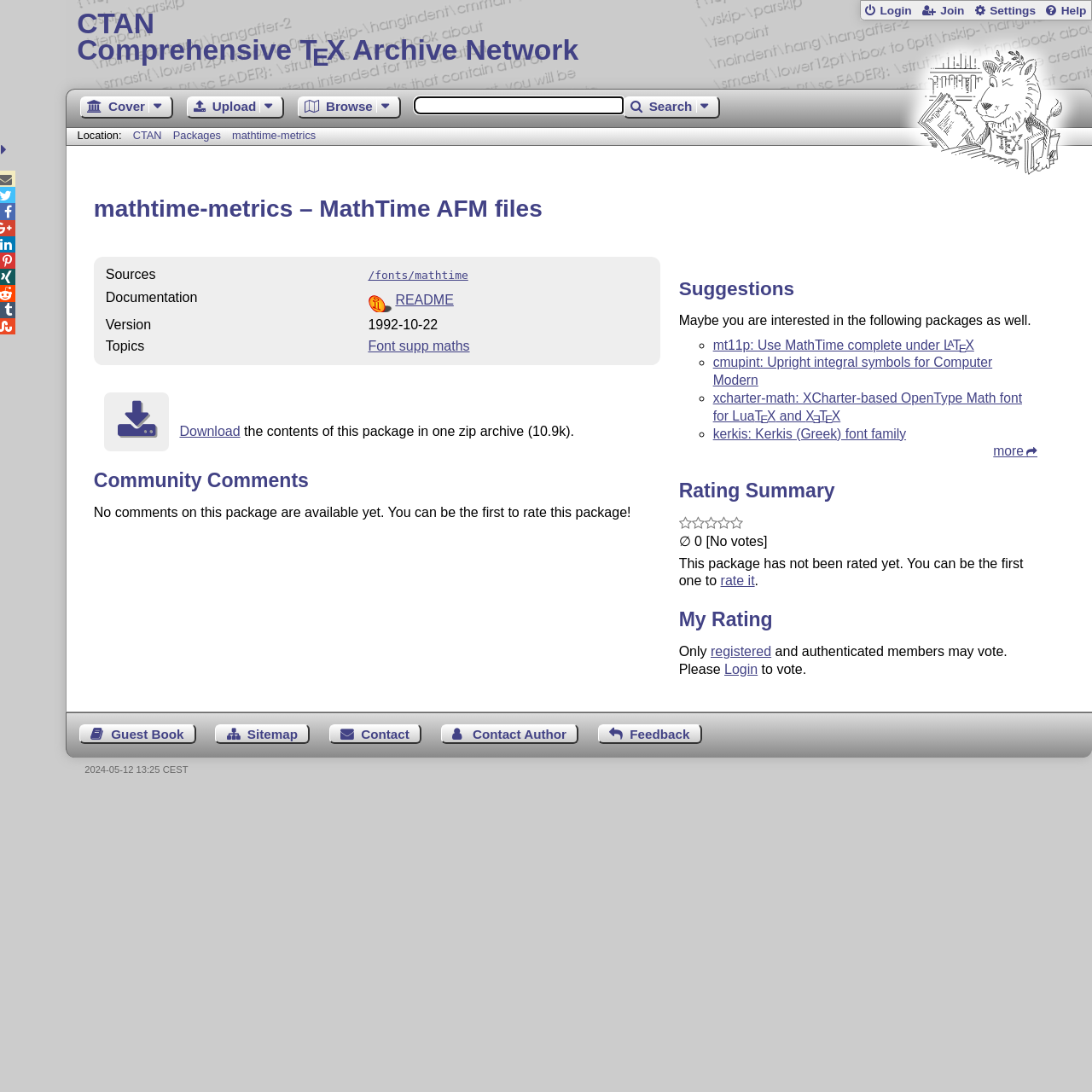How many suggestions are provided?
Answer the question with a single word or phrase by looking at the picture.

4